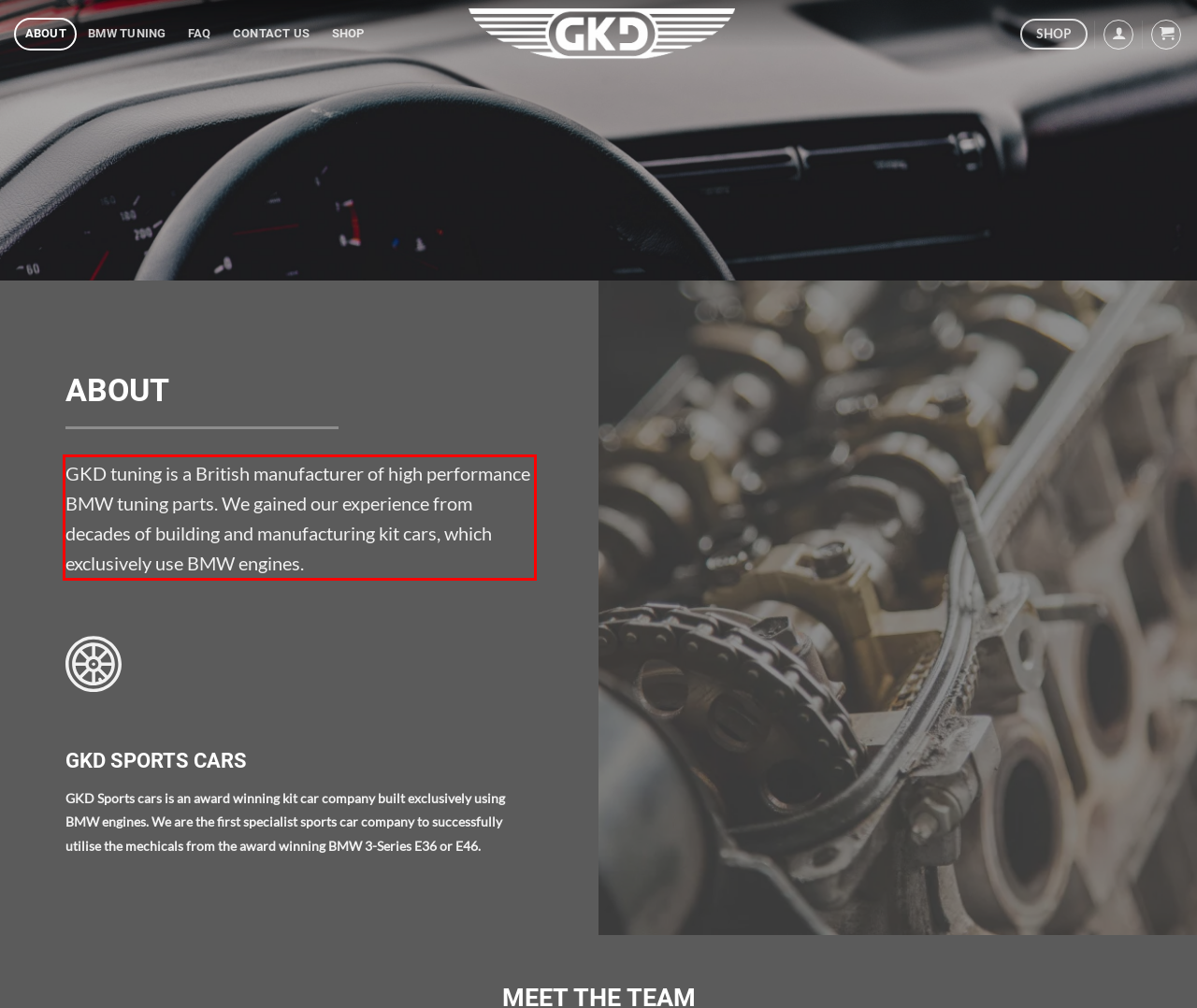Identify and extract the text within the red rectangle in the screenshot of the webpage.

GKD tuning is a British manufacturer of high performance BMW tuning parts. We gained our experience from decades of building and manufacturing kit cars, which exclusively use BMW engines.